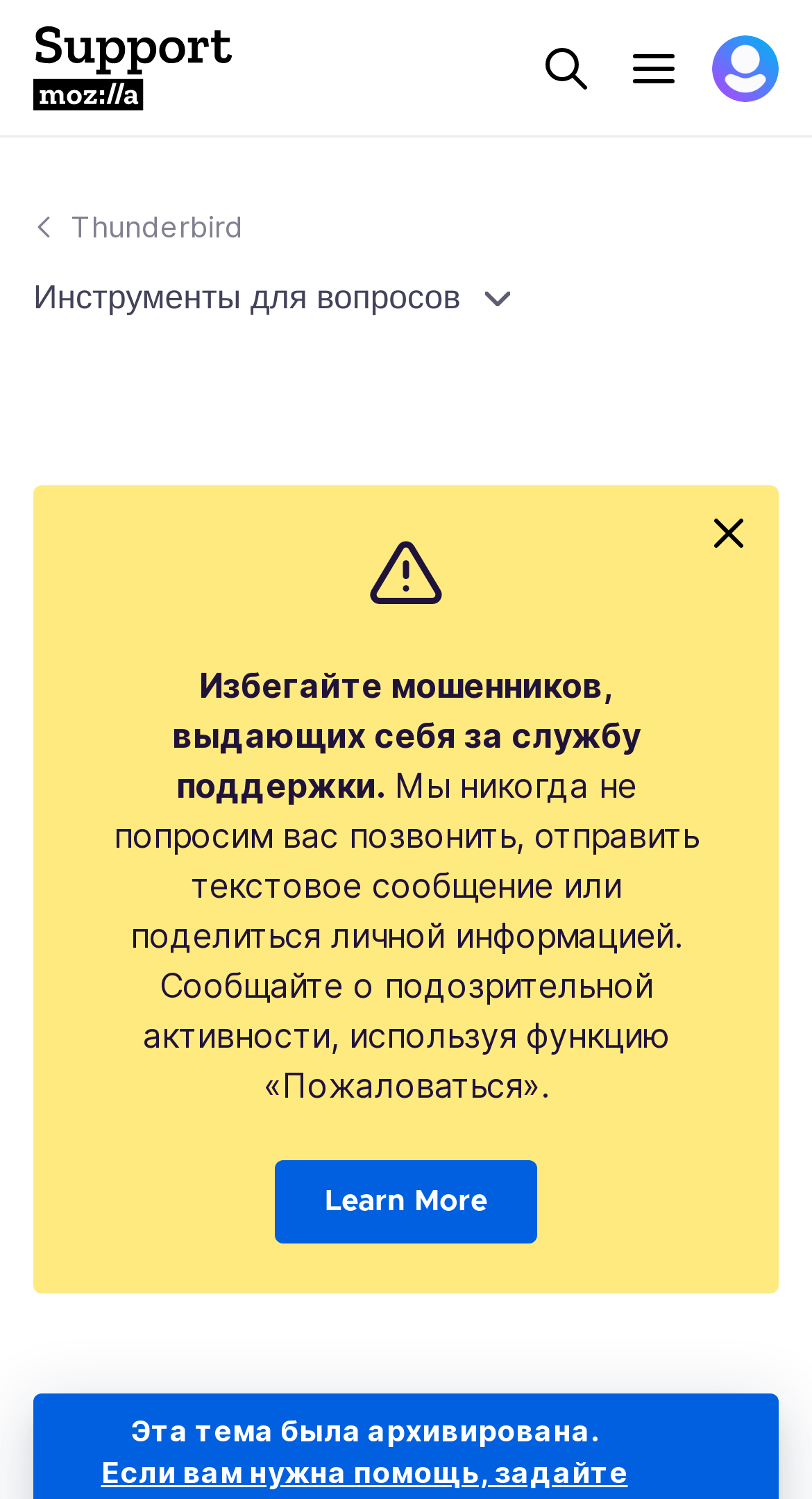Determine the bounding box coordinates of the region to click in order to accomplish the following instruction: "View profile". Provide the coordinates as four float numbers between 0 and 1, specifically [left, top, right, bottom].

[0.877, 0.023, 0.959, 0.067]